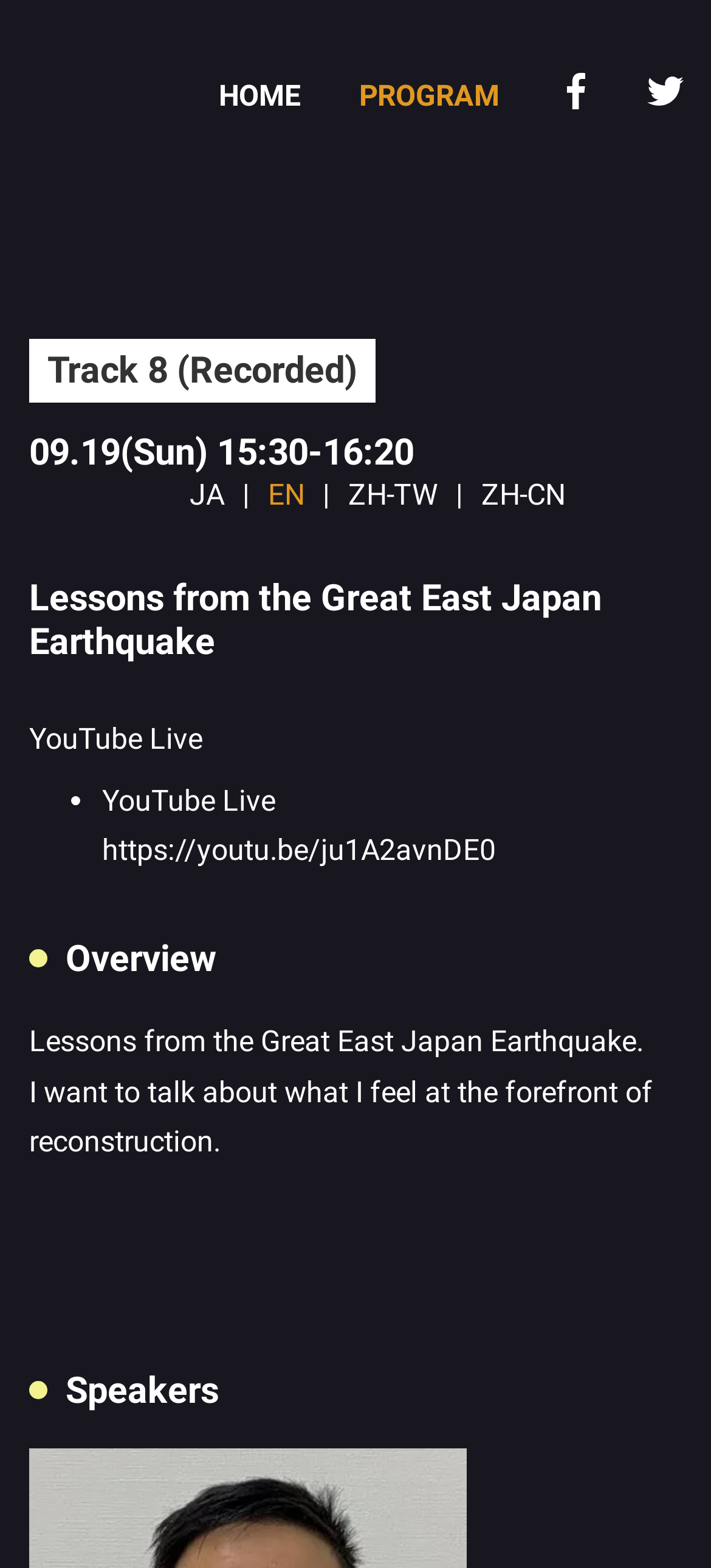Please provide the bounding box coordinate of the region that matches the element description: aria-label="Facebook". Coordinates should be in the format (top-left x, top-left y, bottom-right x, bottom-right y) and all values should be between 0 and 1.

[0.785, 0.046, 0.849, 0.076]